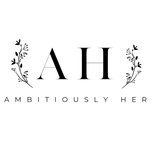Offer a detailed narrative of the scene shown in the image.

The image features the logo of "Ambitiously Her," an artisan brand associated with high-quality products crafted in Hawaii. The design combines the initials "AH," elegantly stylized, framed by ornamental floral elements, which emphasize a sense of delicacy and strength. Beneath the logo, the full brand name "AMBITIOUSLY HER" is presented in a modern, sophisticated typeface, reinforcing the brand's commitment to quality and empowerment. This visual identity captures the essence of luxury and artisanal craftsmanship, aligning perfectly with the values of distinction and integrity that the brand promotes.